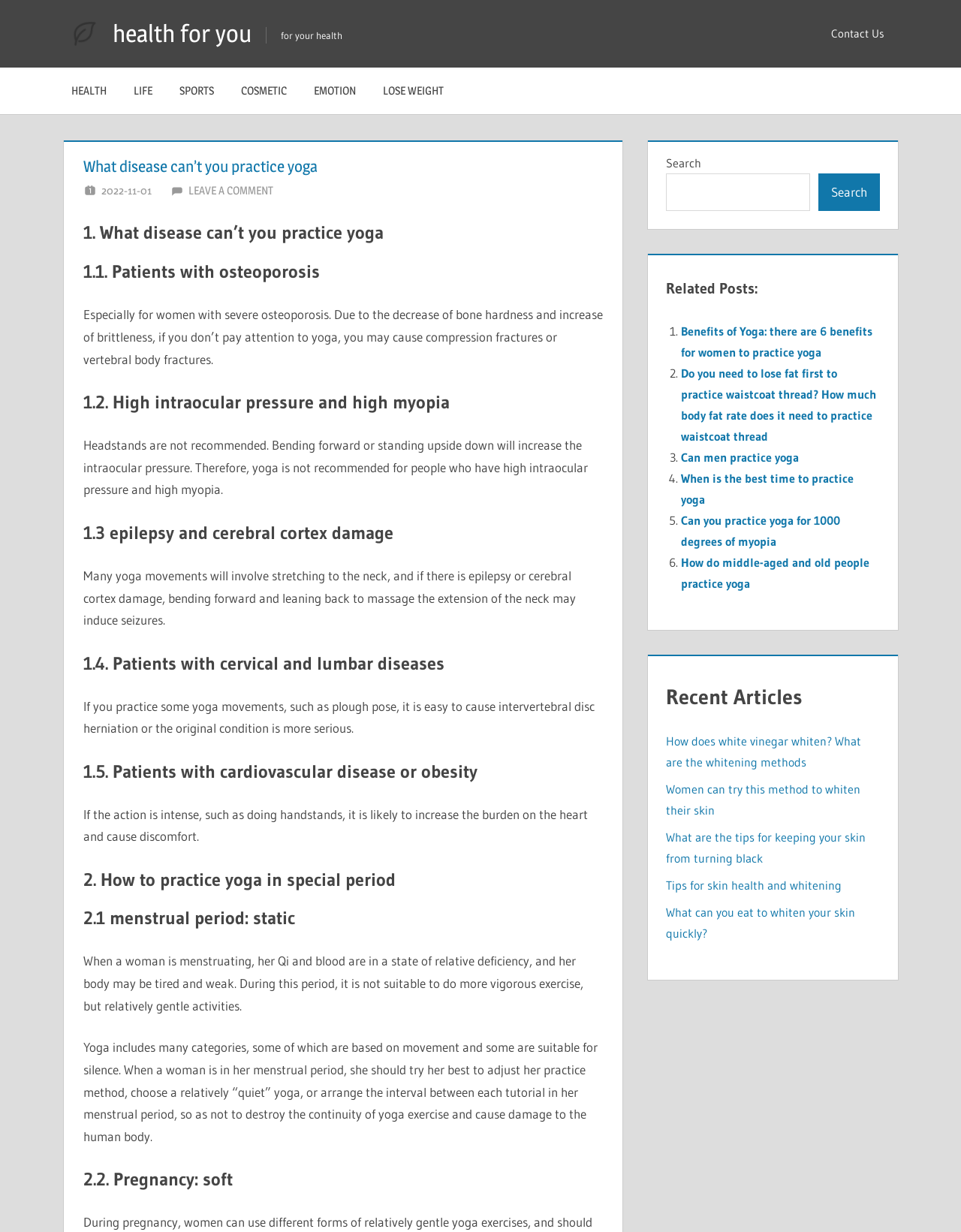What is the category of yoga that is suitable for women during pregnancy?
Can you provide a detailed and comprehensive answer to the question?

The webpage recommends a 'soft' yoga practice for women during pregnancy, which is a gentle and suitable approach for this period.